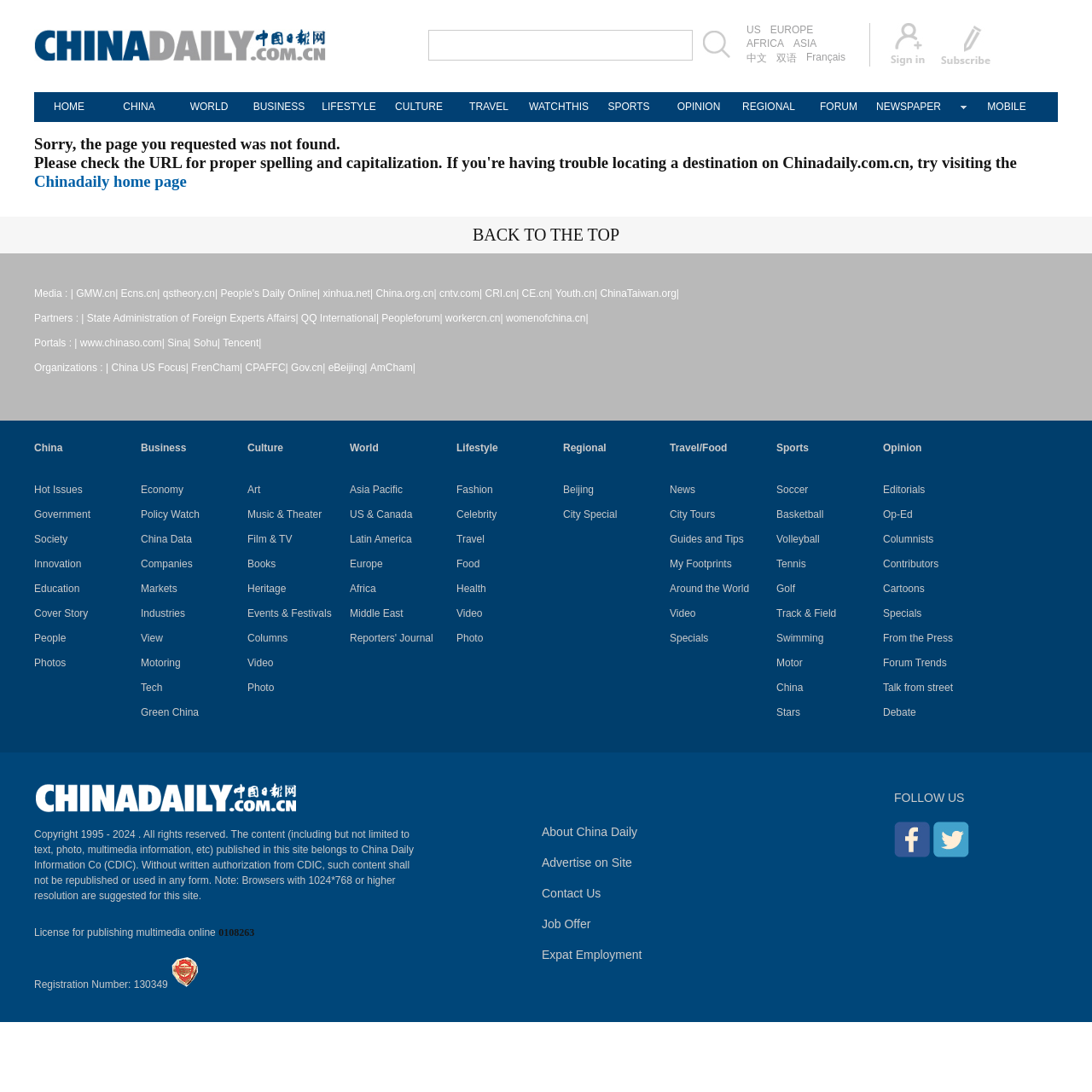Based on the image, provide a detailed and complete answer to the question: 
What is the 'Partners' section for?

The 'Partners' section lists various organizations, such as State Administration of Foreign Experts Affairs, QQ International, and Peopleforum, which suggests that this section is used to acknowledge and provide links to partner organizations of the webpage.